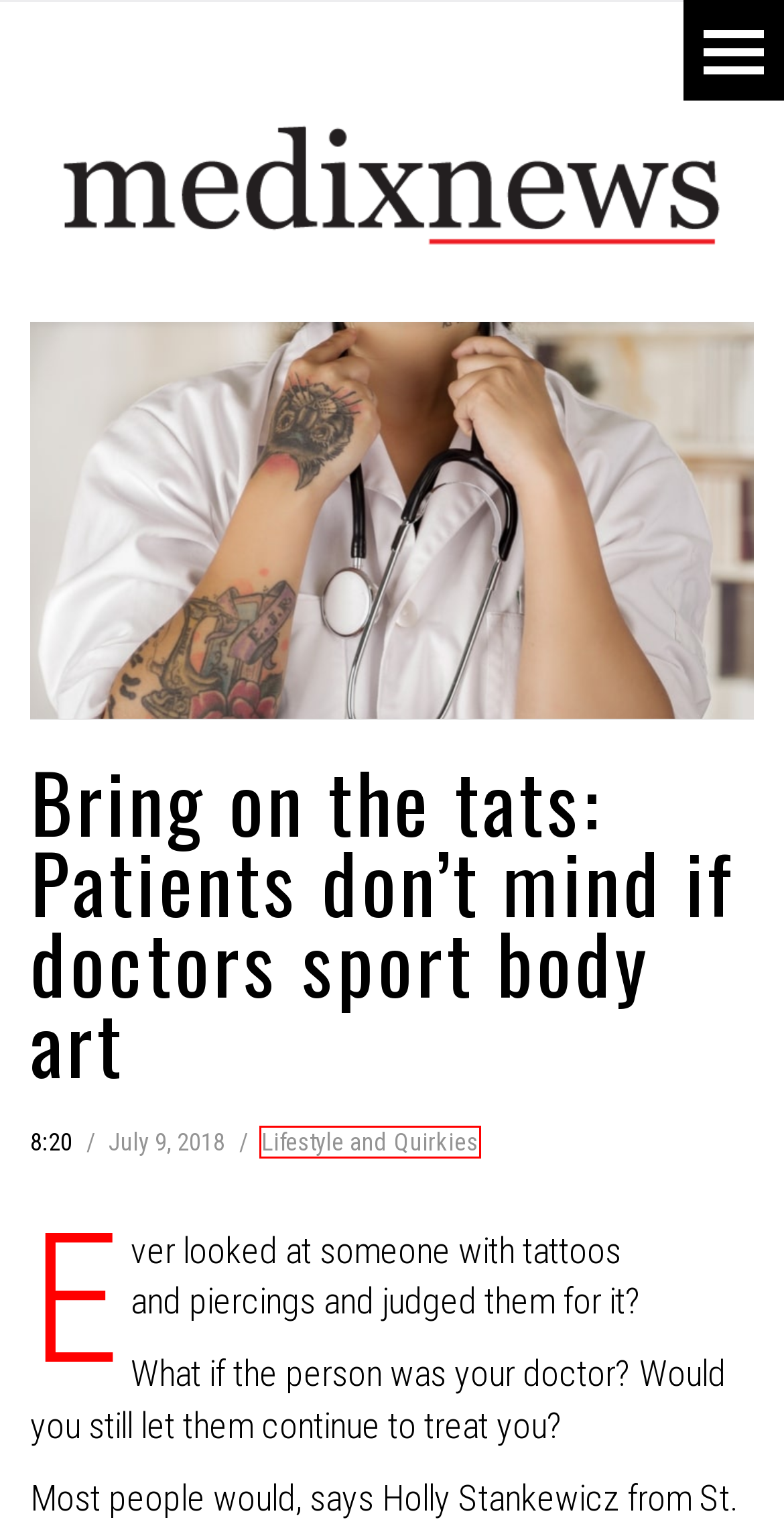Analyze the given webpage screenshot and identify the UI element within the red bounding box. Select the webpage description that best matches what you expect the new webpage to look like after clicking the element. Here are the candidates:
A. Sports and Physical Activity Archives - Medix News
B. Lifestyle and Quirkies Archives - Medix News
C. Privacy Policy - Medix News
D. Terms of Use - Medix News
E. Weight Watching Archives - Medix News
F. Help your Animals Archives - Medix News
G. Prophylactics Archives - Medix News
H. Canadian kids rank low in global childhood physical activity report - Medix News

B